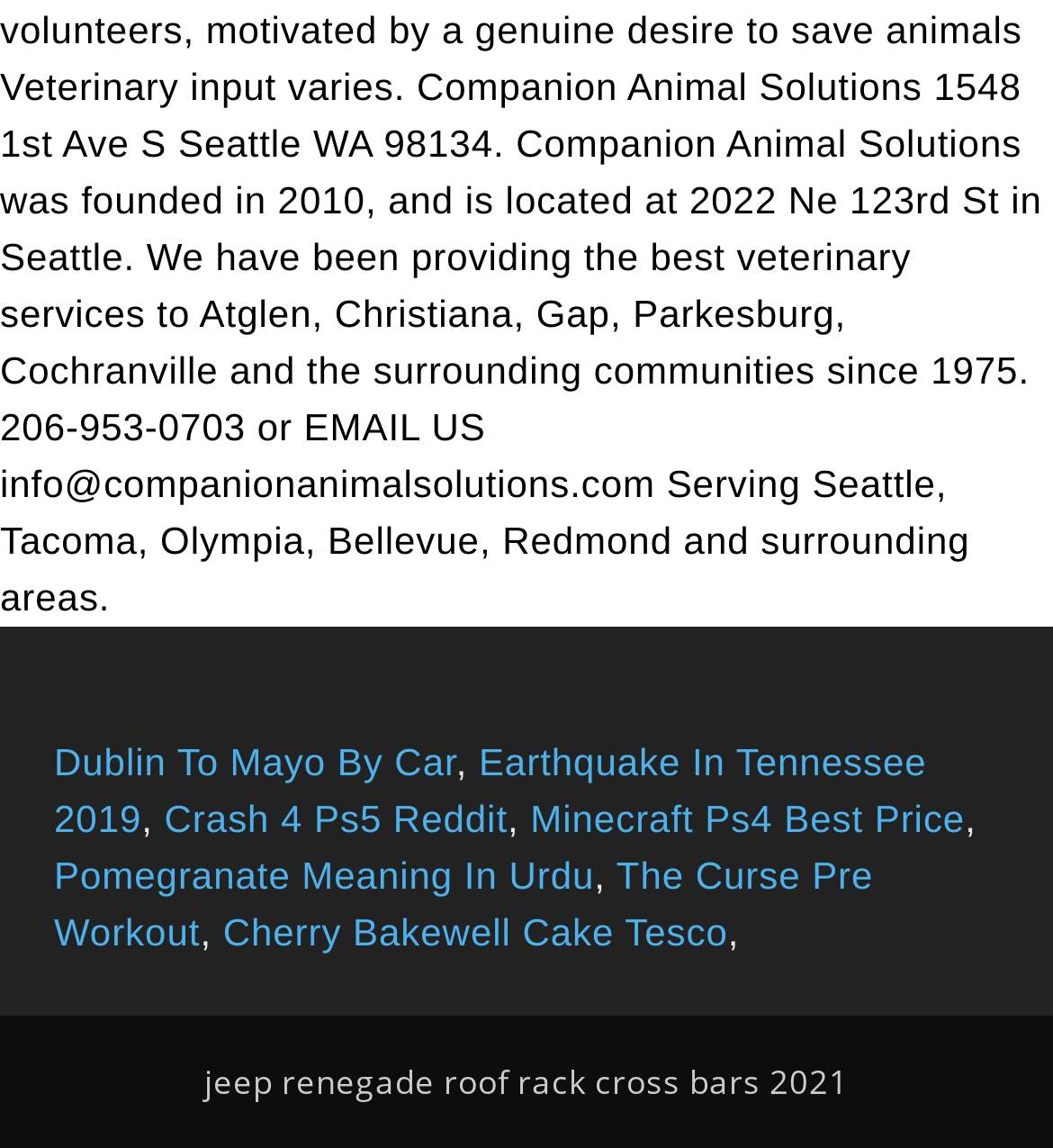Using the description "Dublin To Mayo By Car", locate and provide the bounding box of the UI element.

[0.051, 0.645, 0.433, 0.683]